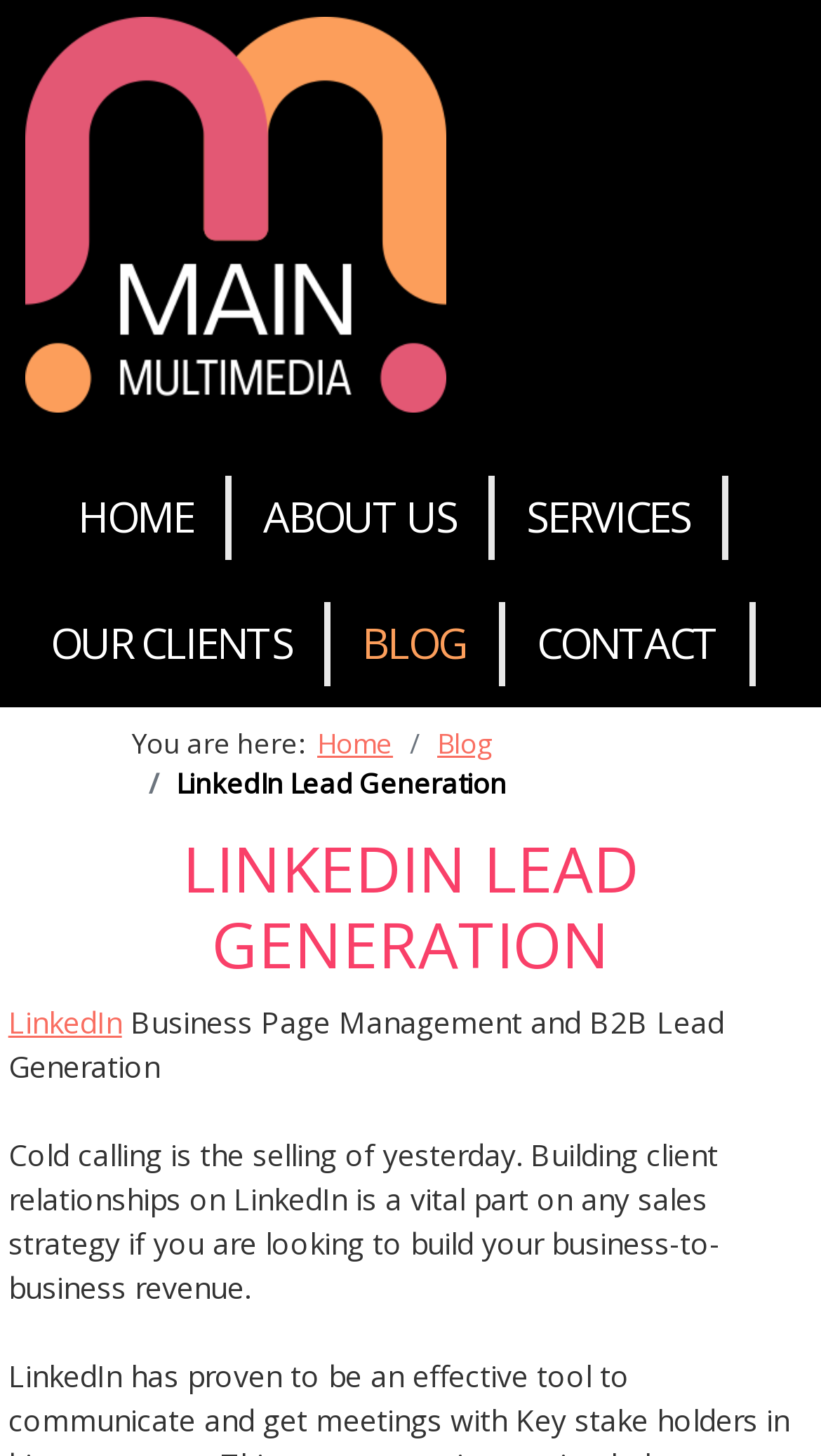Refer to the image and answer the question with as much detail as possible: How many navigation links are there?

I counted the number of links in the navigation section, which are 'HOME', 'ABOUT US', 'SERVICES', 'OUR CLIENTS', 'BLOG', 'CONTACT', and 'LinkedIn'. There are 7 links in total.